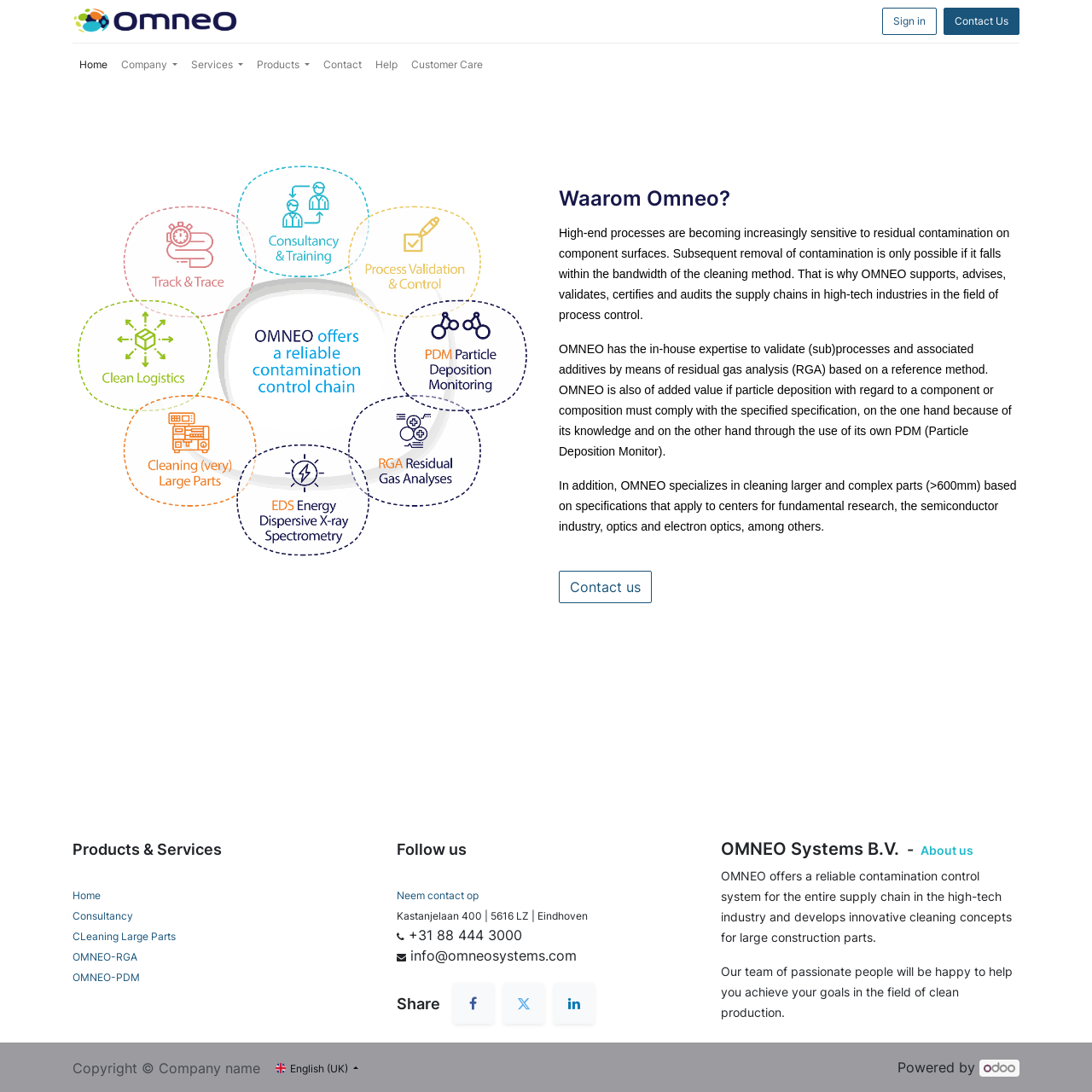Describe the webpage in detail, including text, images, and layout.

The webpage is about OMNEO Systems B.V., a company that offers a reliable contamination control system for the entire supply chain in the high-tech industry. At the top left corner, there is a logo of OMNEO Systems B.V. Next to it, there are links to "Sign in" and "Contact Us". Below the logo, there is a horizontal separator line.

The main content of the webpage is divided into two sections. The top section has a large image on the left side, taking up about half of the screen width. On the right side, there are three paragraphs of text describing the company's services, including contamination control, process validation, and cleaning of large and complex parts.

Below the image, there is a call-to-action link to "Contact us". The bottom section of the webpage has several columns of links and text. The left column has links to "Home", "Company", "Services", "Products", and "Contact". The middle column has headings "Products & Services", "Follow us", and "Share", with links and text underneath each heading. The right column has a heading "OMNEO Systems B.V. - About us" with a brief description of the company and its services.

At the very bottom of the webpage, there is a copyright notice, a language selection button, and a "Powered by" notice with a link to Odoo.